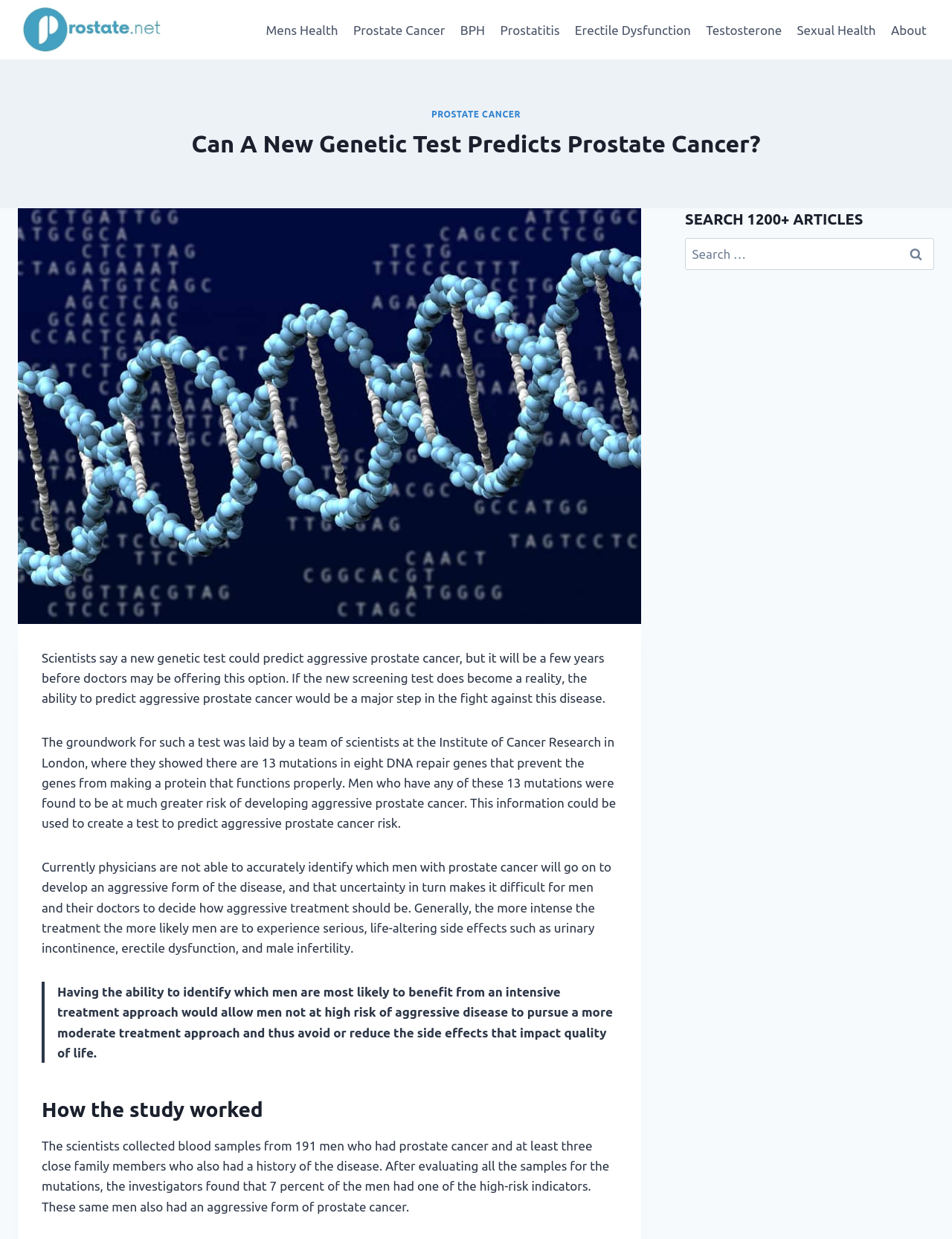What is the purpose of the new genetic test? Analyze the screenshot and reply with just one word or a short phrase.

To predict aggressive prostate cancer